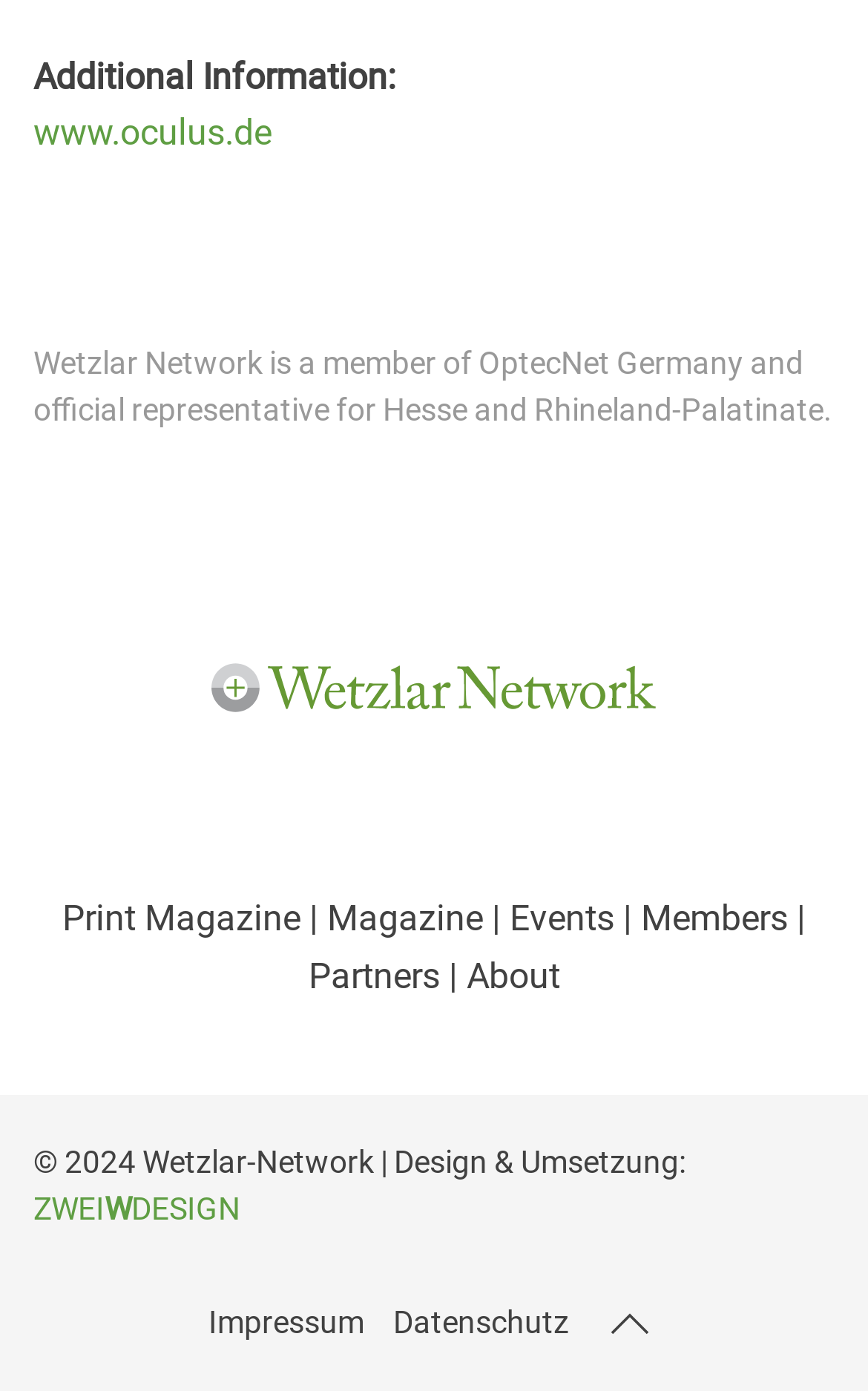Find the bounding box coordinates corresponding to the UI element with the description: "alt="Logo | Wetzlar-Network"". The coordinates should be formatted as [left, top, right, bottom], with values as floats between 0 and 1.

[0.244, 0.472, 0.756, 0.513]